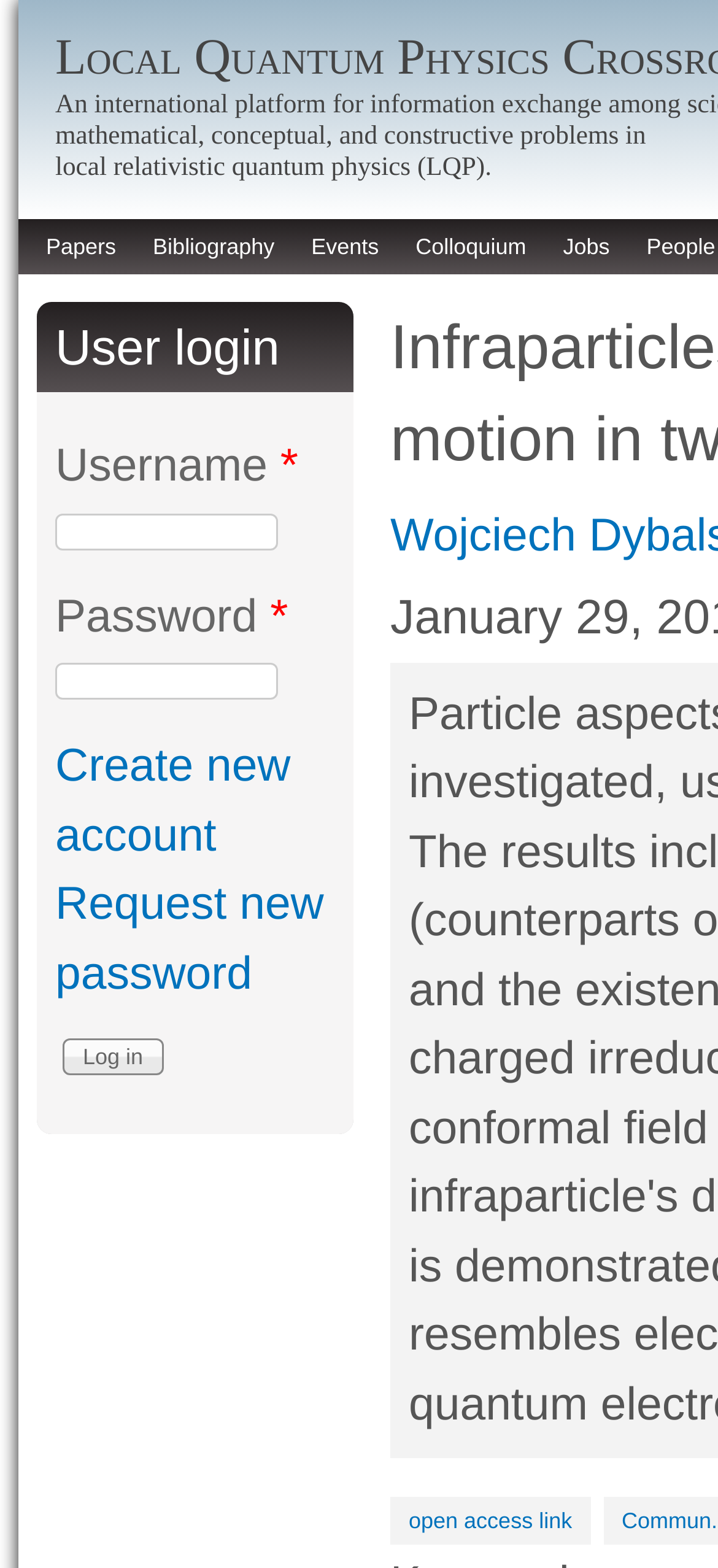Determine the bounding box coordinates of the target area to click to execute the following instruction: "Create a new account."

[0.077, 0.472, 0.405, 0.549]